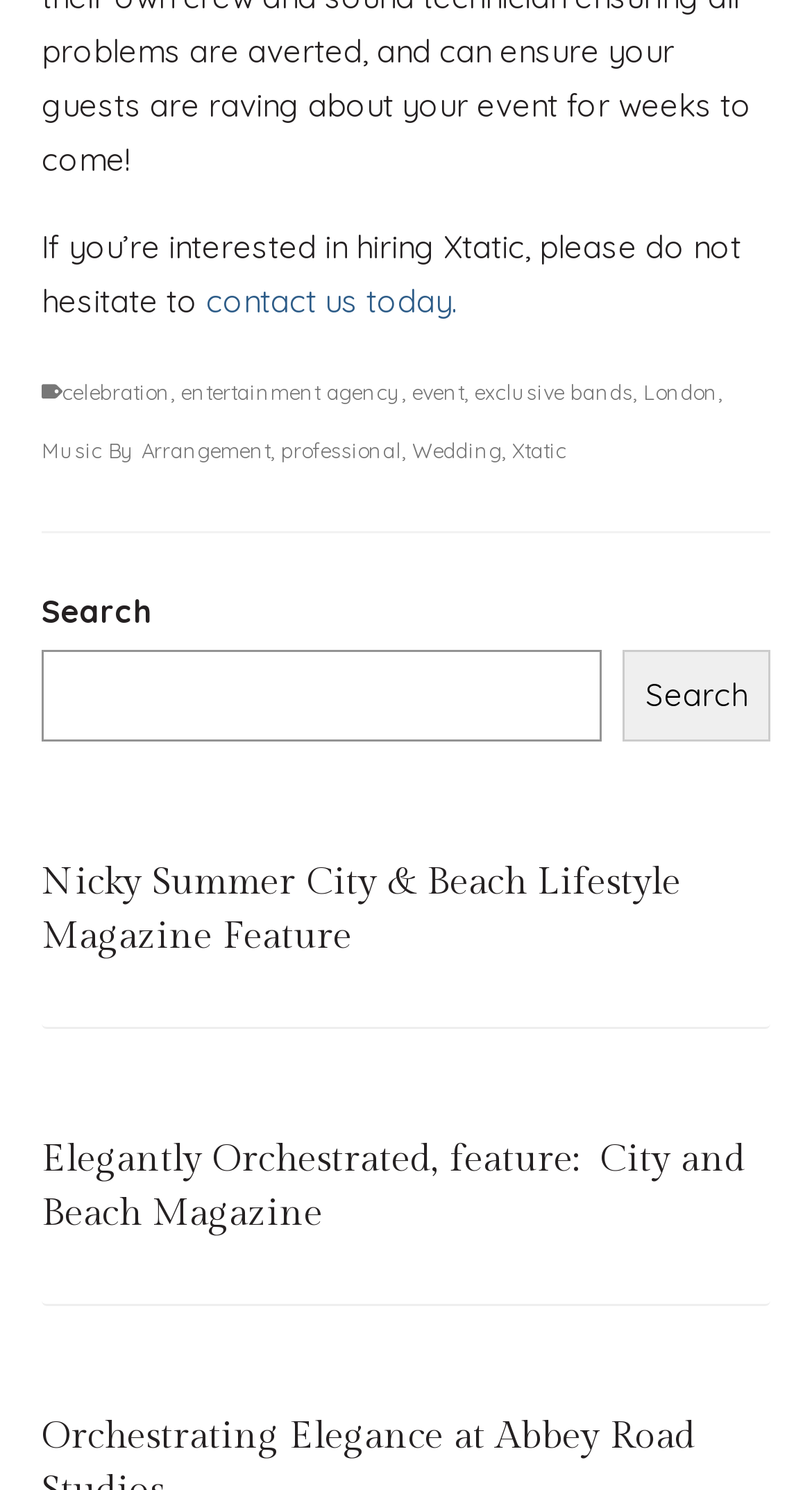Provide a one-word or brief phrase answer to the question:
Is there a search function on this webpage?

Yes